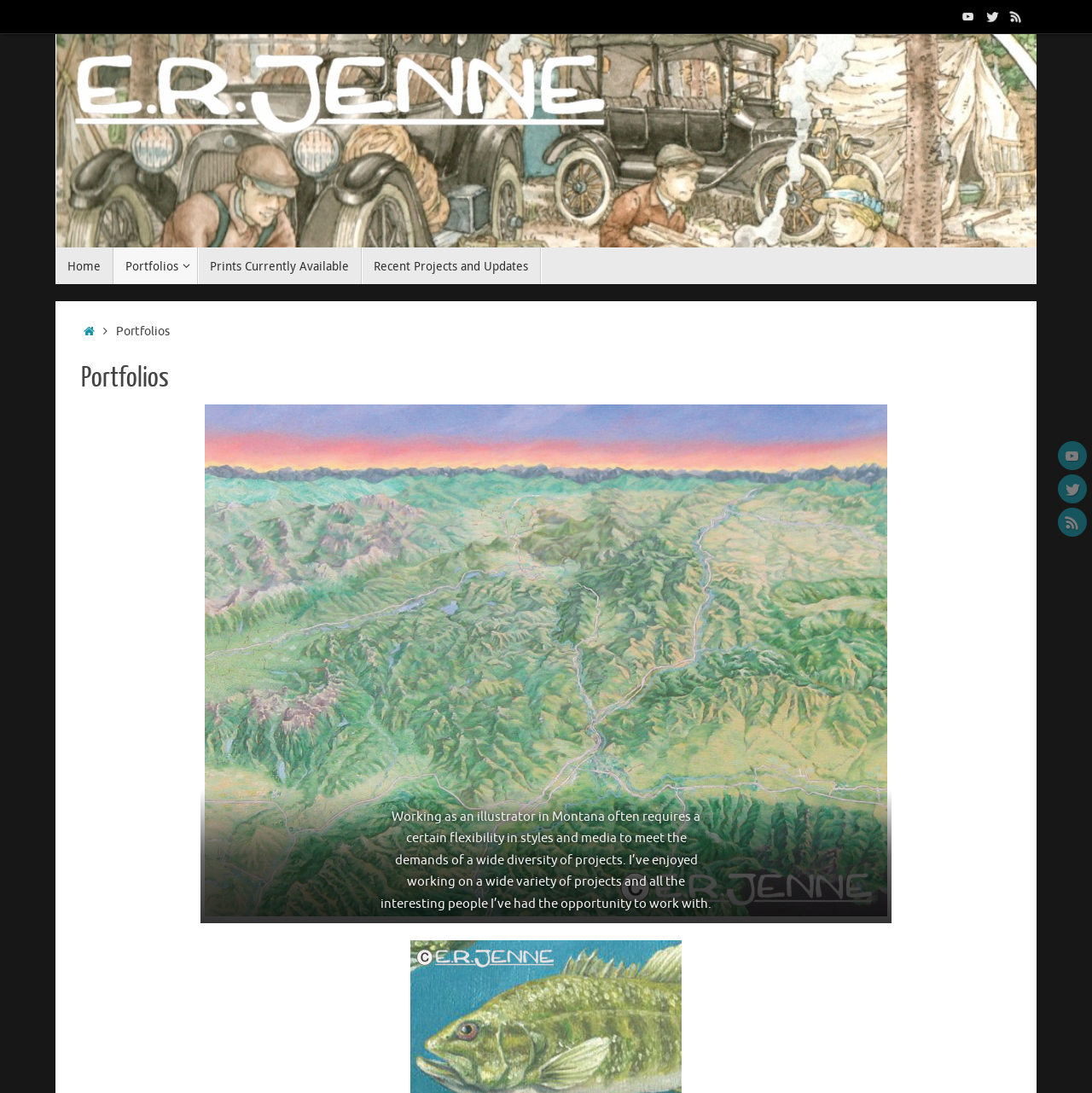Identify the bounding box coordinates of the section that should be clicked to achieve the task described: "view Recent Projects and Updates".

[0.332, 0.226, 0.496, 0.26]